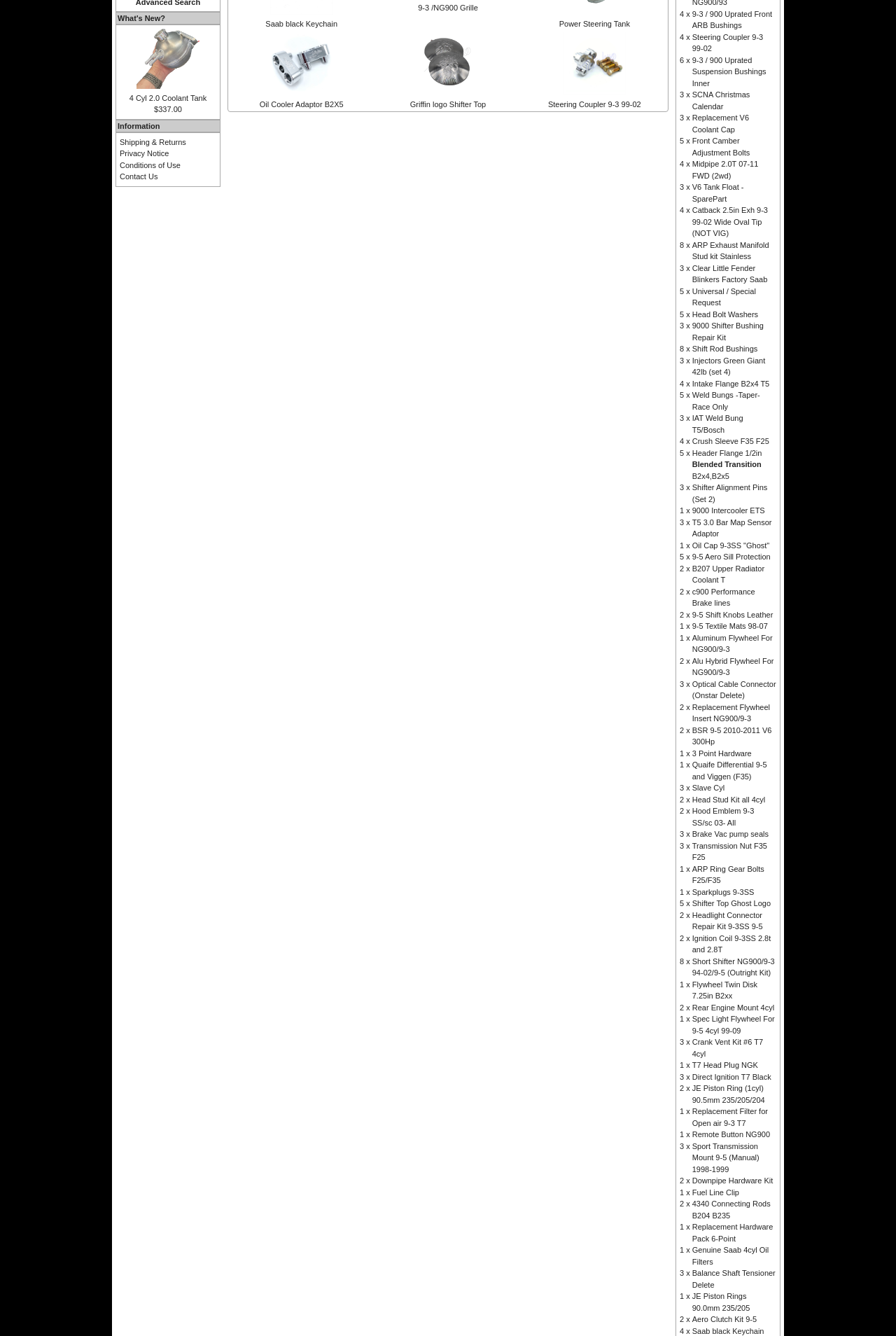Find and provide the bounding box coordinates for the UI element described with: "Slave Cyl".

[0.772, 0.586, 0.809, 0.593]